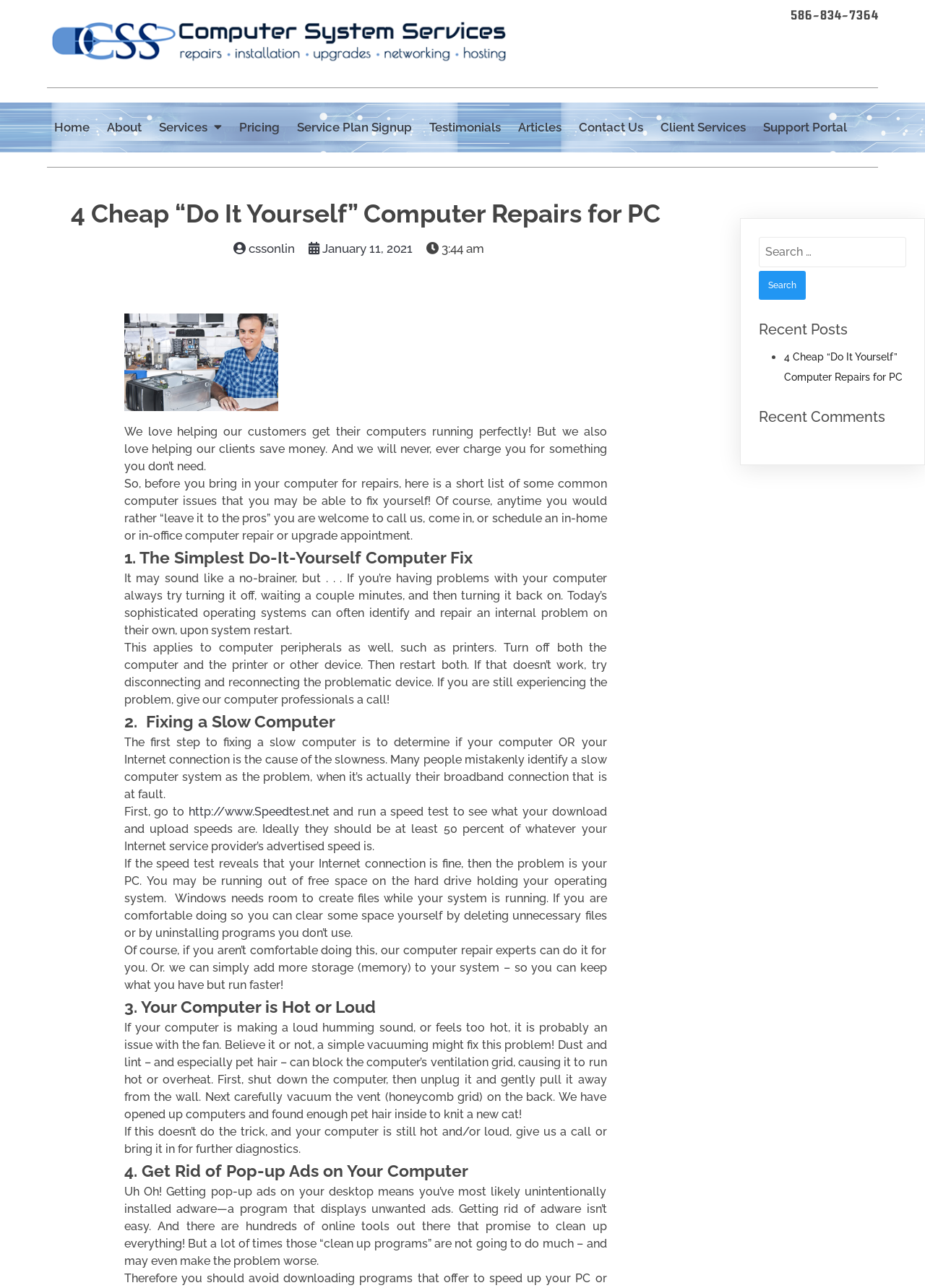Using the information in the image, give a comprehensive answer to the question: 
What is the phone number for computer repair services?

I found the phone number '586-834-7364' displayed prominently on the webpage, which is likely the contact number for computer repair services.